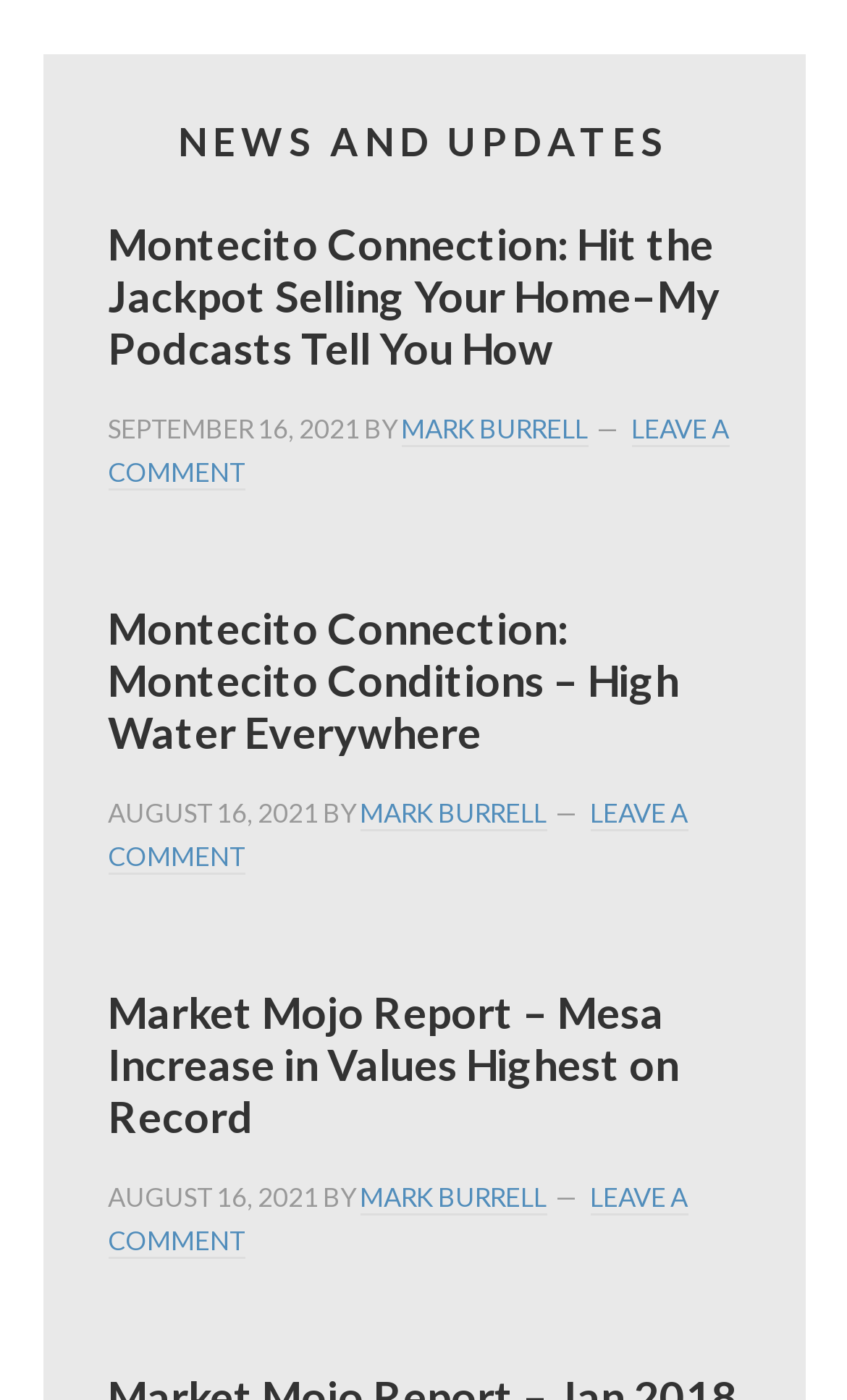Given the webpage screenshot and the description, determine the bounding box coordinates (top-left x, top-left y, bottom-right x, bottom-right y) that define the location of the UI element matching this description: parent_node: Search: name="q"

None